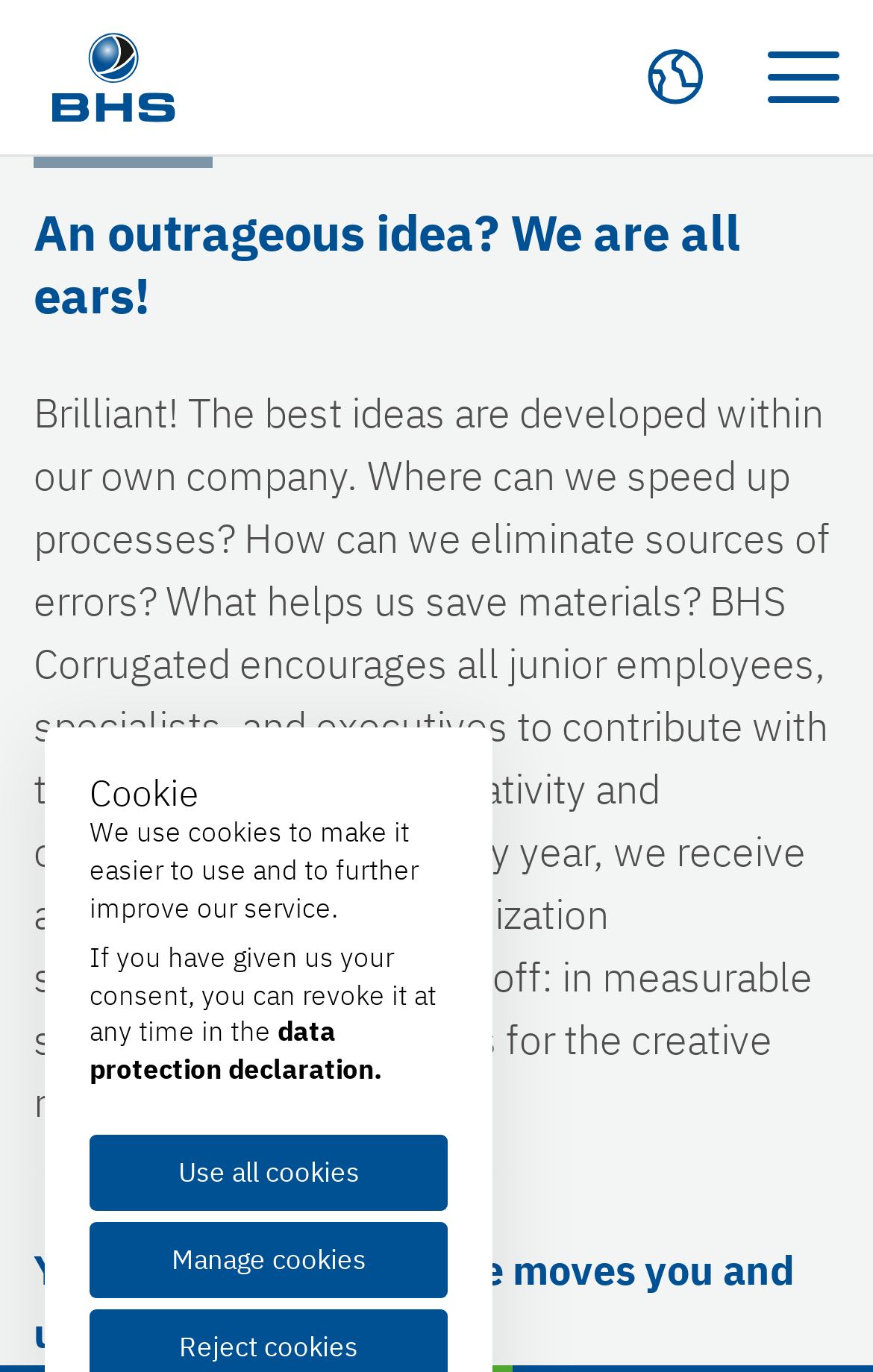Give a concise answer of one word or phrase to the question: 
What is the purpose of the image on the webpage?

Decoration